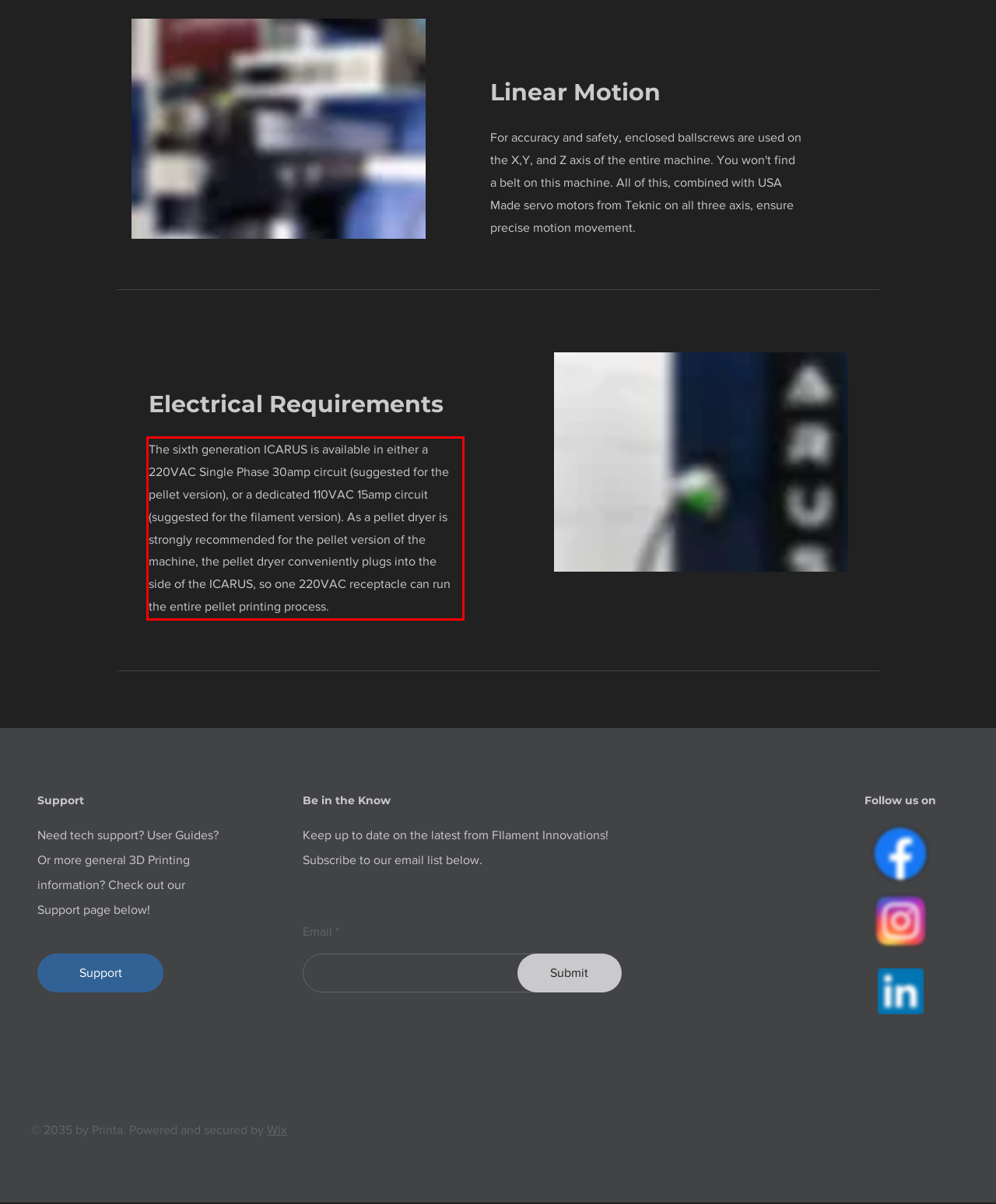Perform OCR on the text inside the red-bordered box in the provided screenshot and output the content.

The sixth generation ICARUS is available in either a 220VAC Single Phase 30amp circuit (suggested for the pellet version), or a dedicated 110VAC 15amp circuit (suggested for the filament version). As a pellet dryer is strongly recommended for the pellet version of the machine, the pellet dryer conveniently plugs into the side of the ICARUS, so one 220VAC receptacle can run the entire pellet printing process.